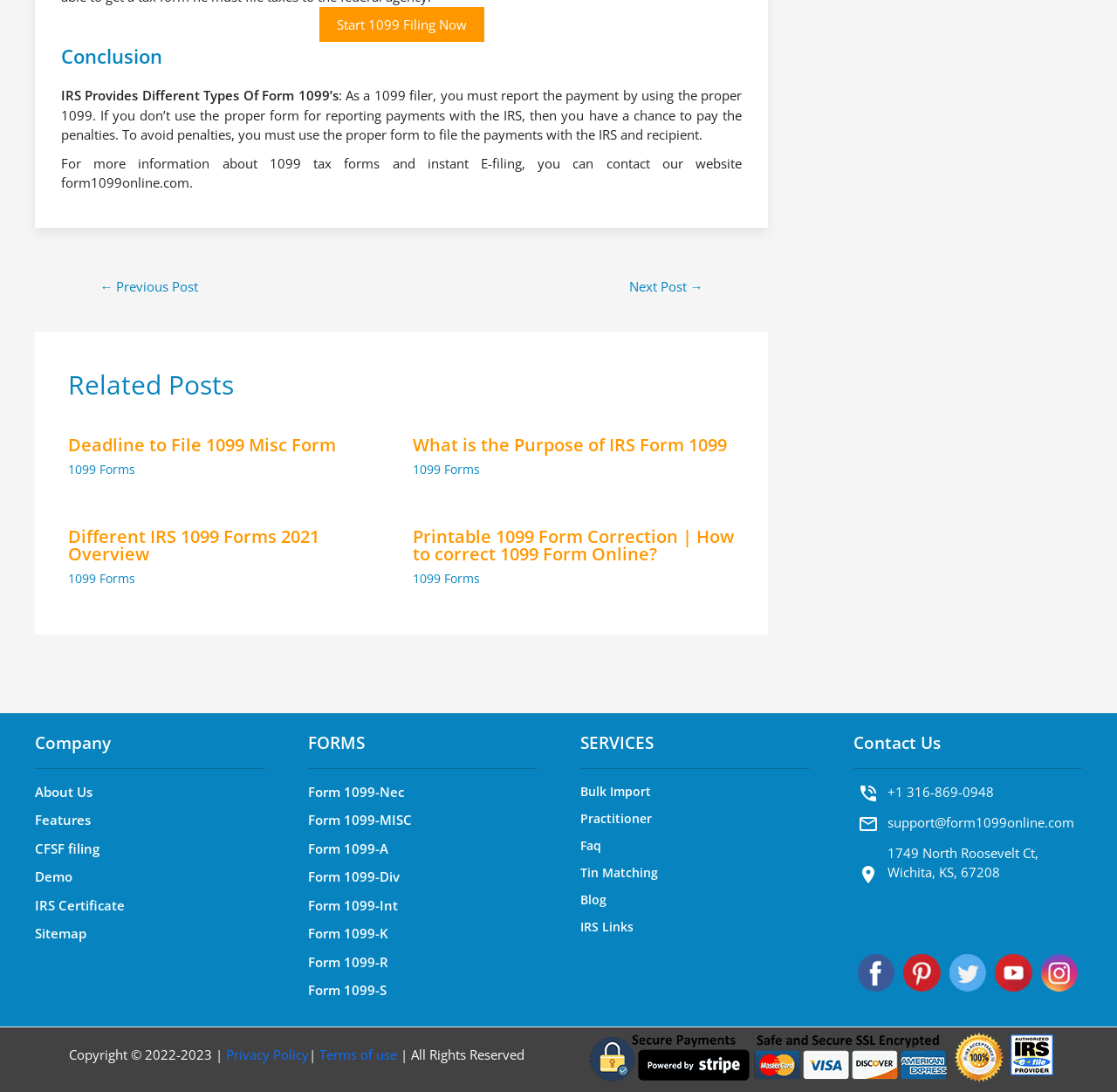How can I contact the company?
Carefully analyze the image and provide a thorough answer to the question.

The company can be contacted through phone number +1 316-869-0948 or email support@form1099online.com, as mentioned in the footer section.